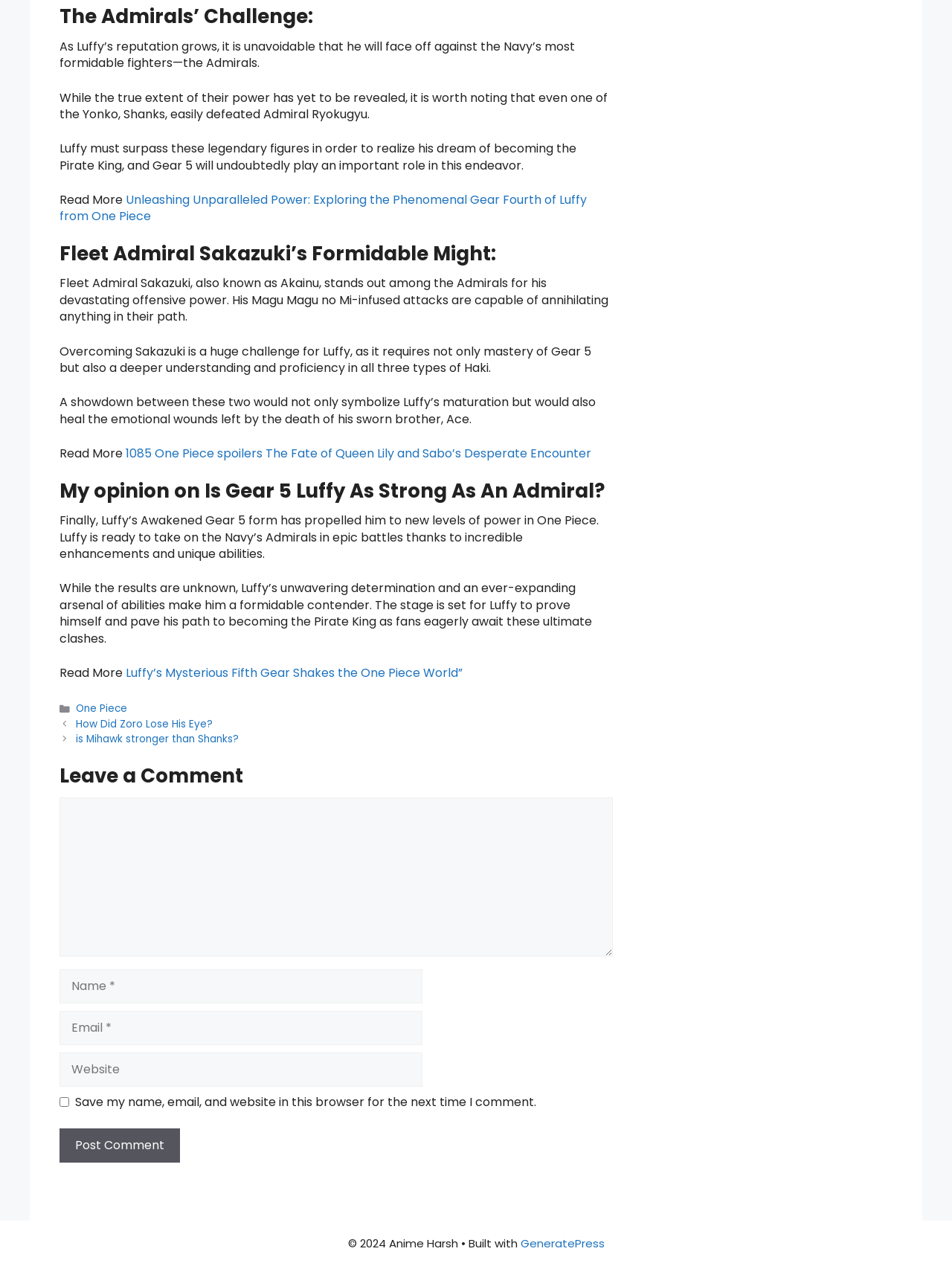What is the year of the copyright mentioned at the bottom of the webpage?
Can you offer a detailed and complete answer to this question?

The copyright information at the bottom of the webpage mentions '© 2024 Anime Harsh', indicating that the copyright year is 2024.